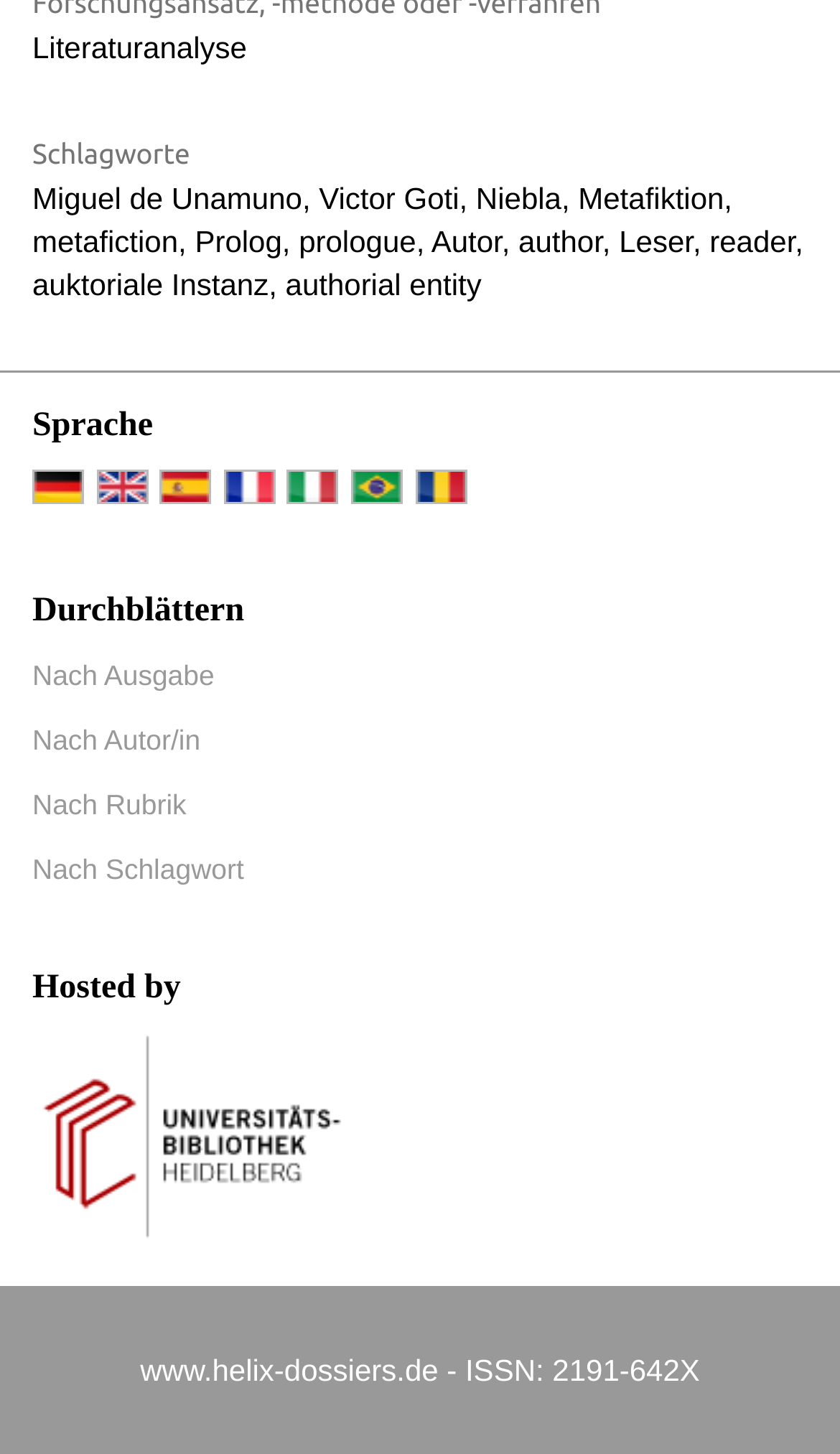What are the available sorting options?
Provide a one-word or short-phrase answer based on the image.

4